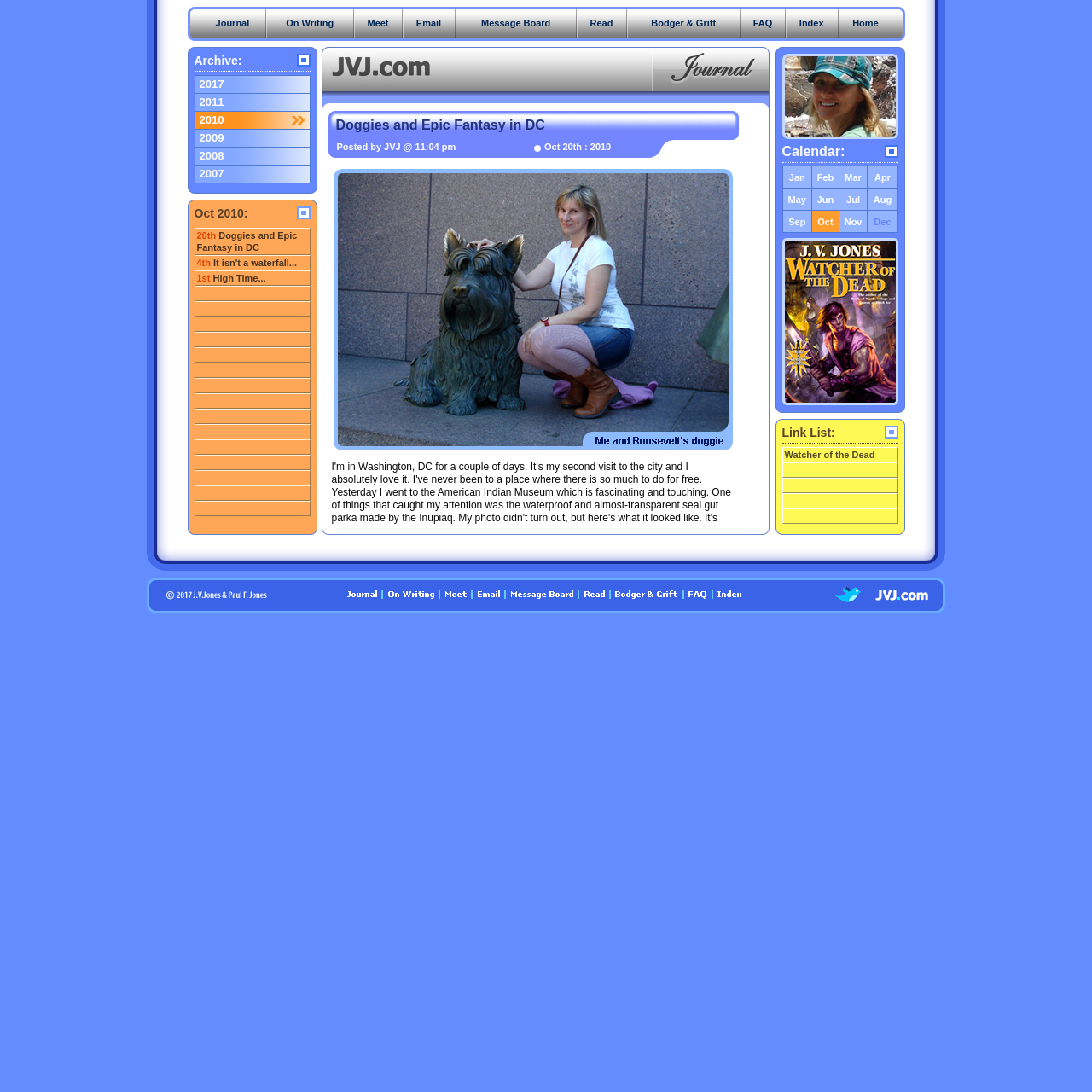Please locate the bounding box coordinates of the element that should be clicked to complete the given instruction: "Read Bodger & Grift".

[0.575, 0.006, 0.677, 0.038]